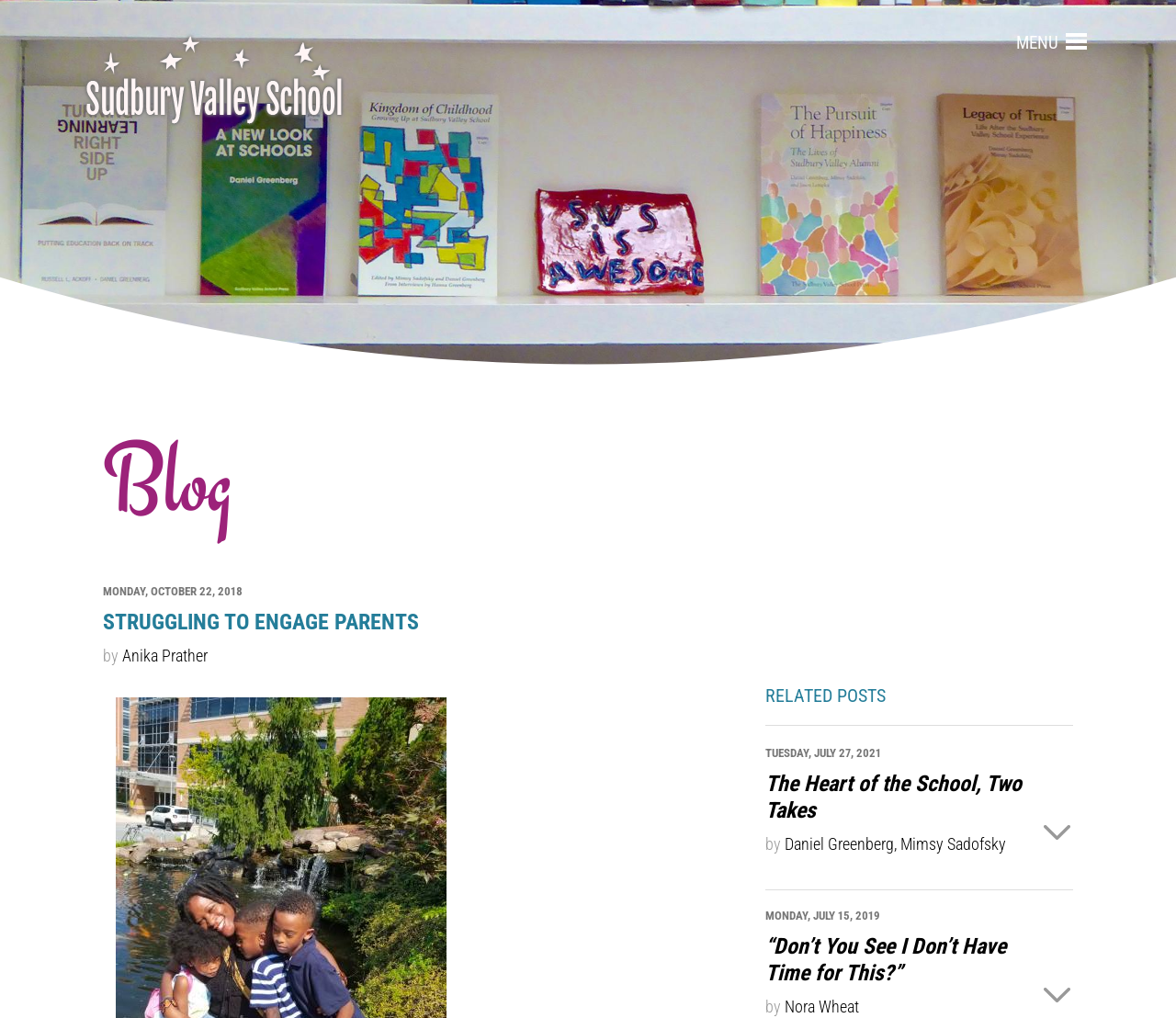Given the webpage screenshot, identify the bounding box of the UI element that matches this description: "Nora Wheat".

[0.667, 0.98, 0.73, 0.999]